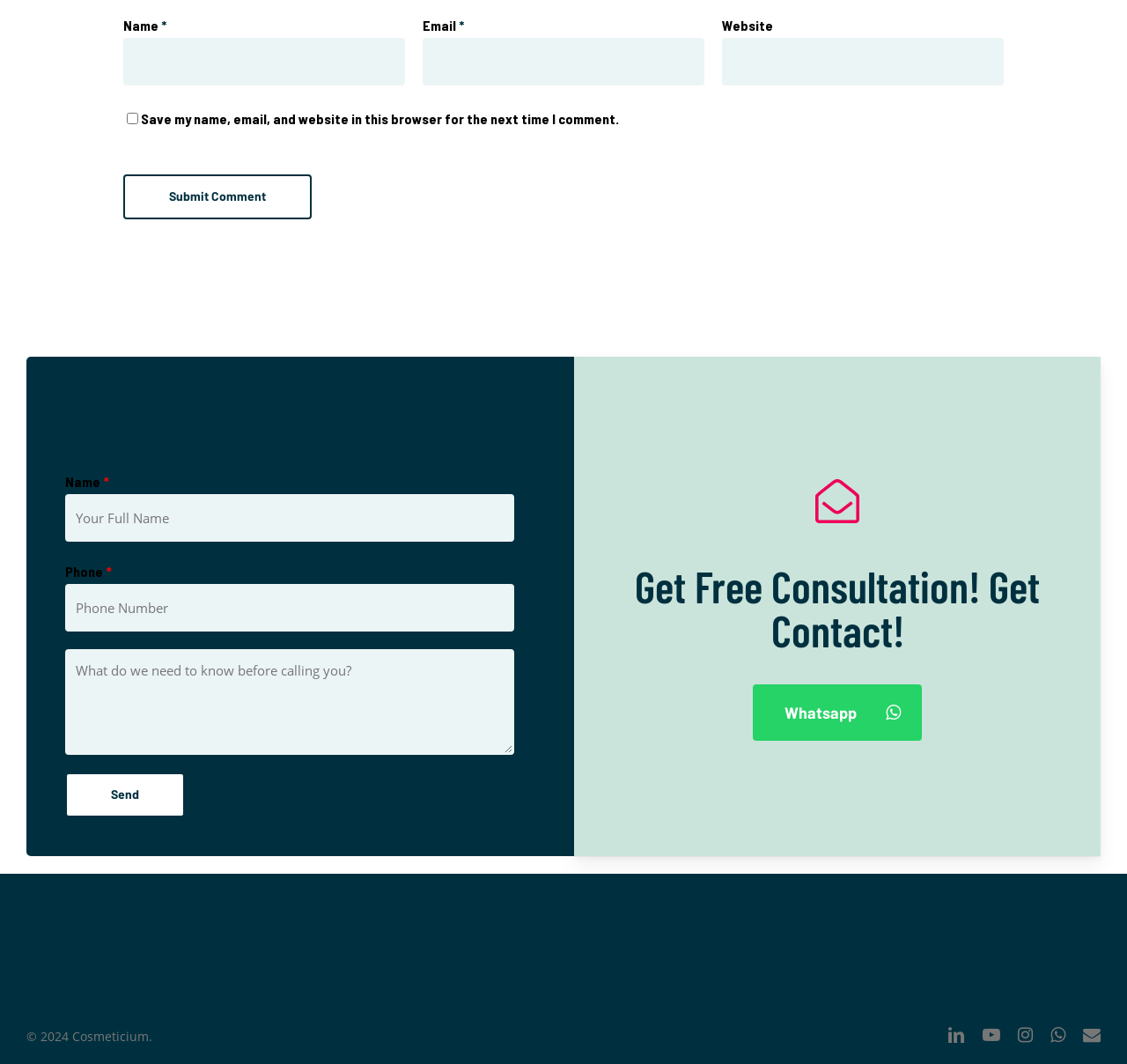Find the bounding box coordinates of the clickable area required to complete the following action: "Click the Whatsapp link".

[0.668, 0.643, 0.818, 0.696]